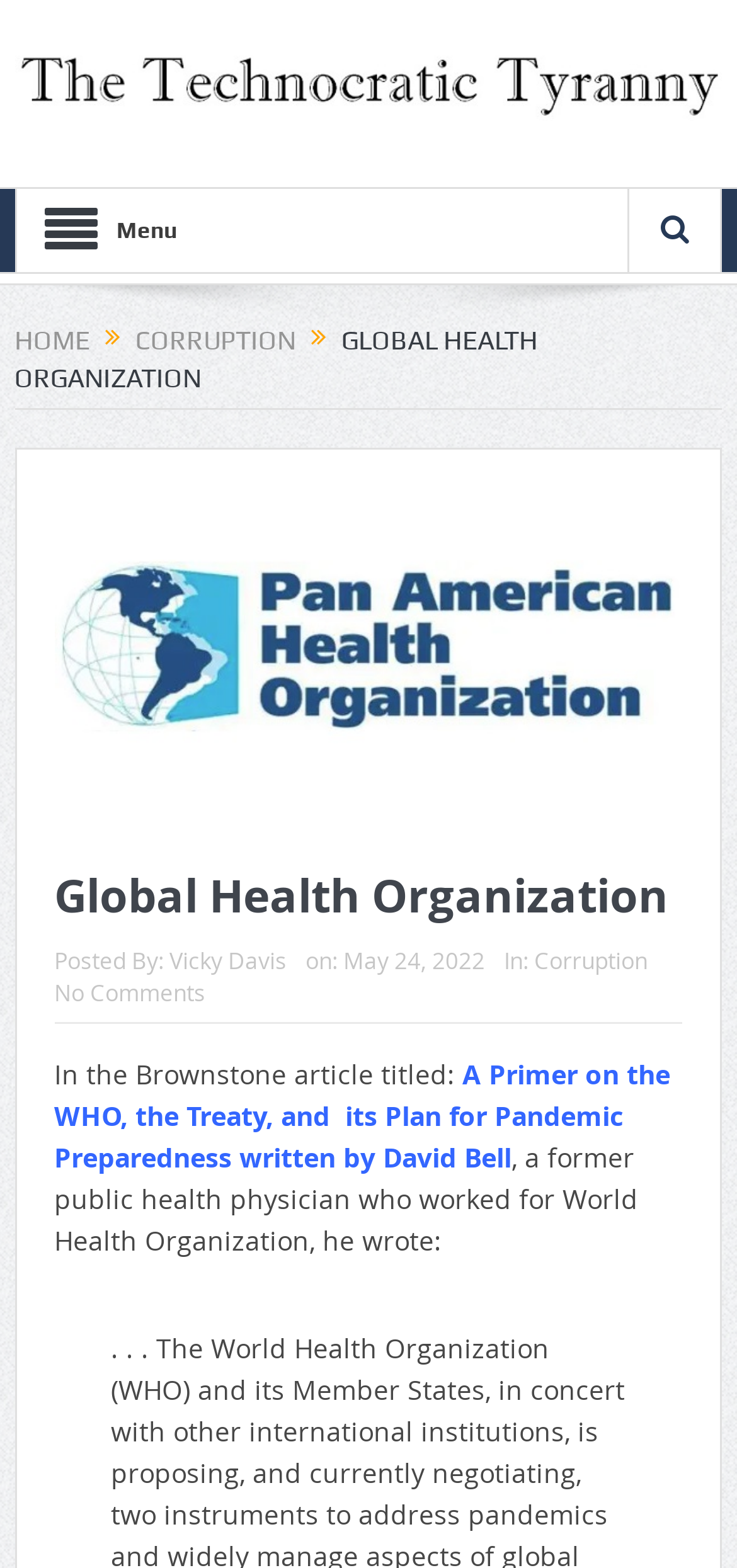Identify and extract the main heading from the webpage.

Global Health Organization